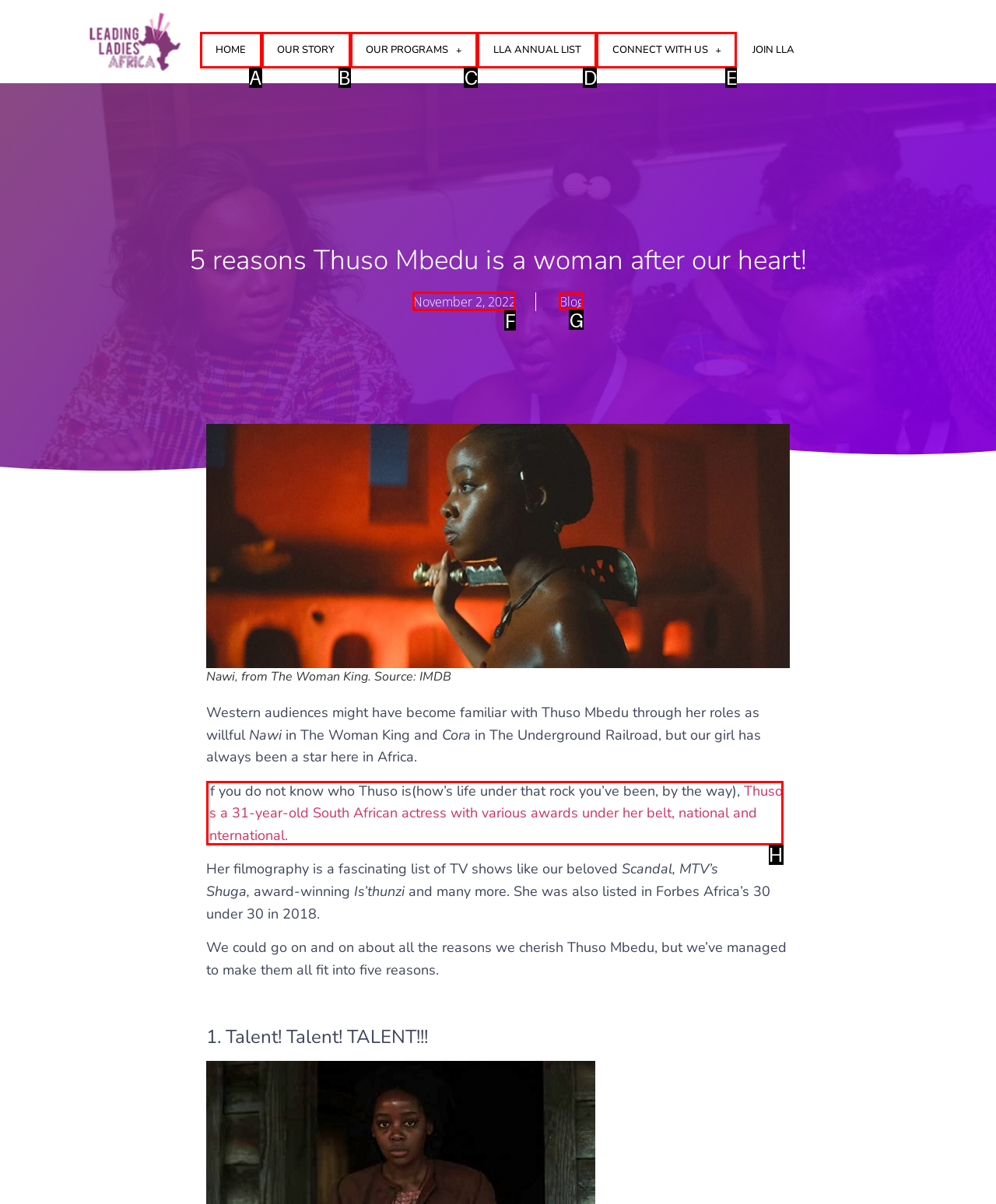Please identify the UI element that matches the description: November 2, 2022
Respond with the letter of the correct option.

F